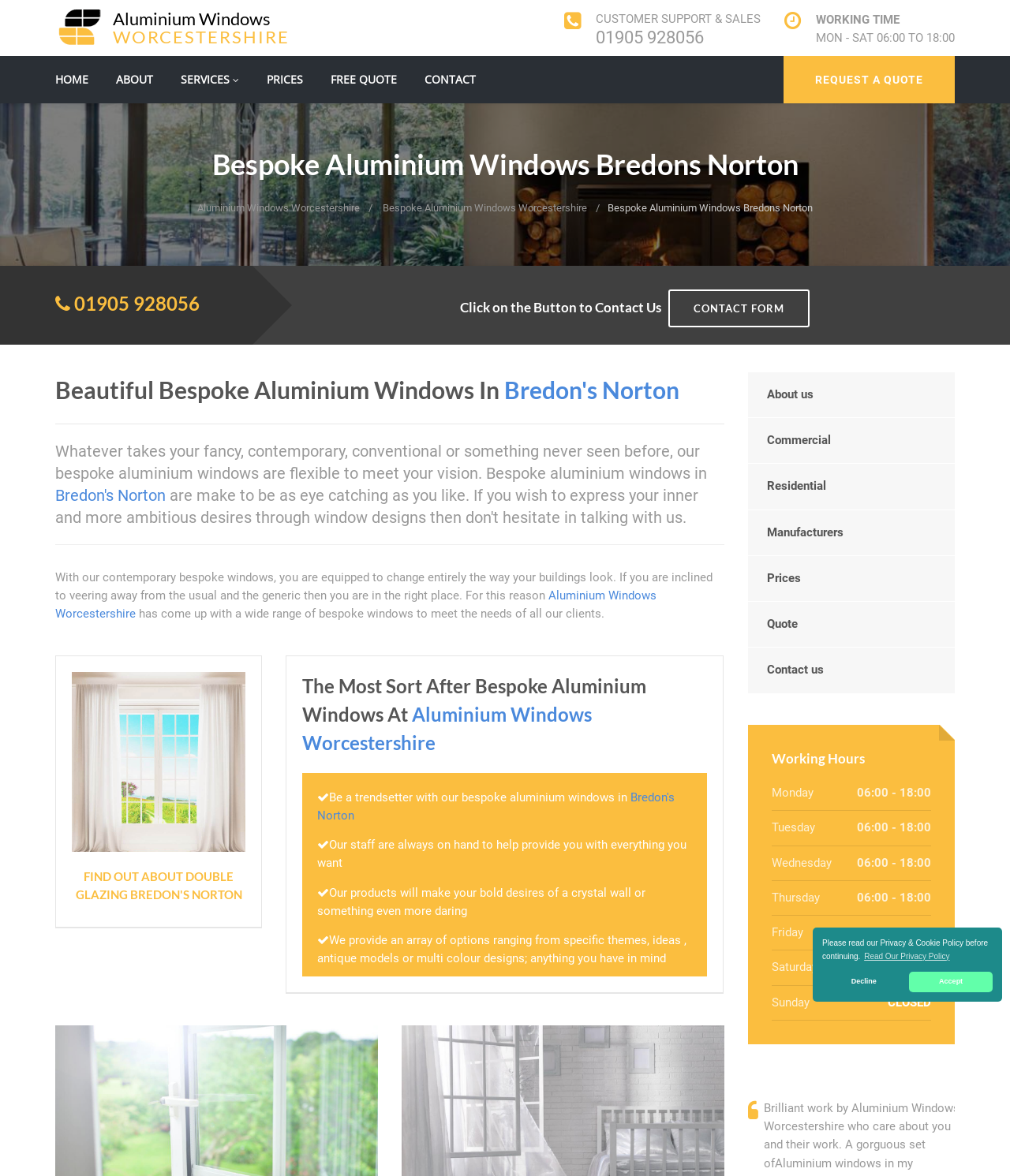What type of windows does the company offer?
Use the information from the screenshot to give a comprehensive response to the question.

I found the type of windows by looking at the heading section of the webpage, where it says 'Beautiful Bespoke Aluminium Windows In Bredon's Norton' and also in the static text below it, which describes the features of bespoke aluminium windows.